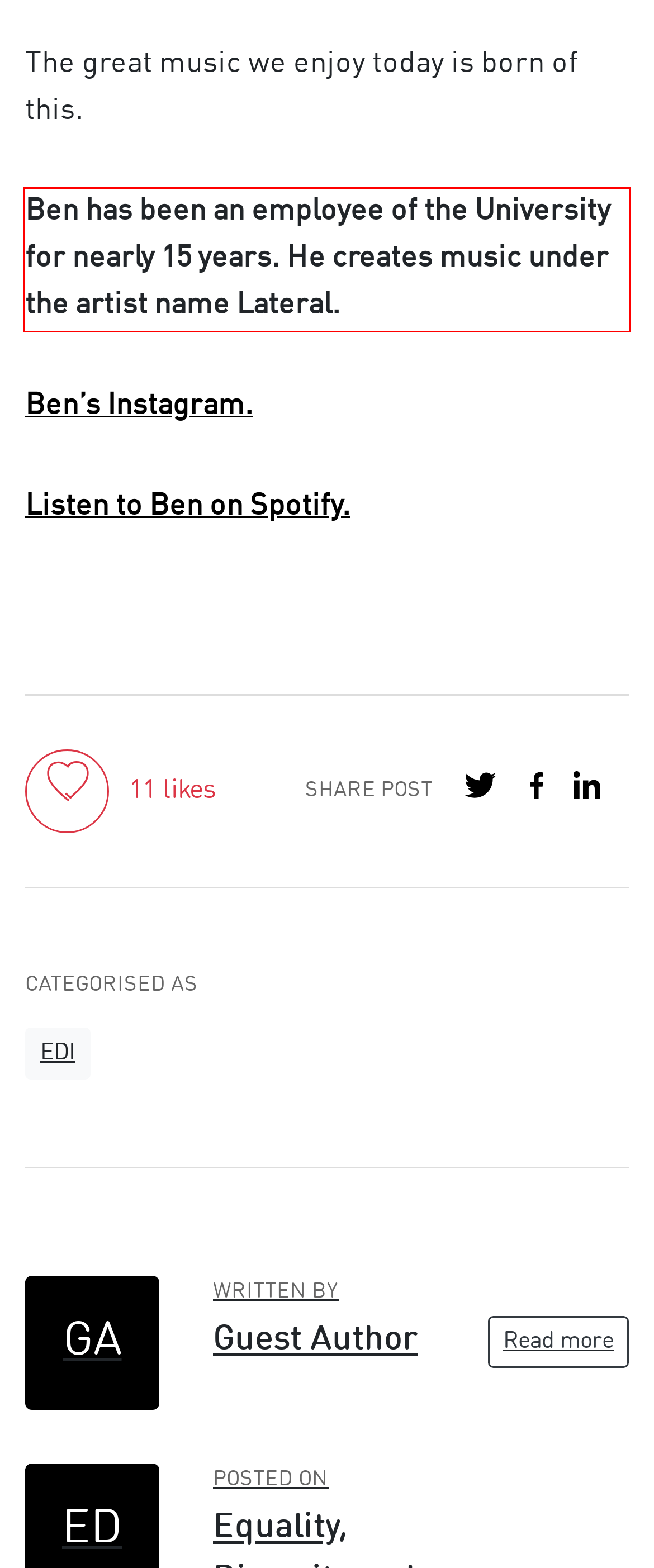Examine the webpage screenshot and use OCR to obtain the text inside the red bounding box.

Ben has been an employee of the University for nearly 15 years. He creates music under the artist name Lateral.